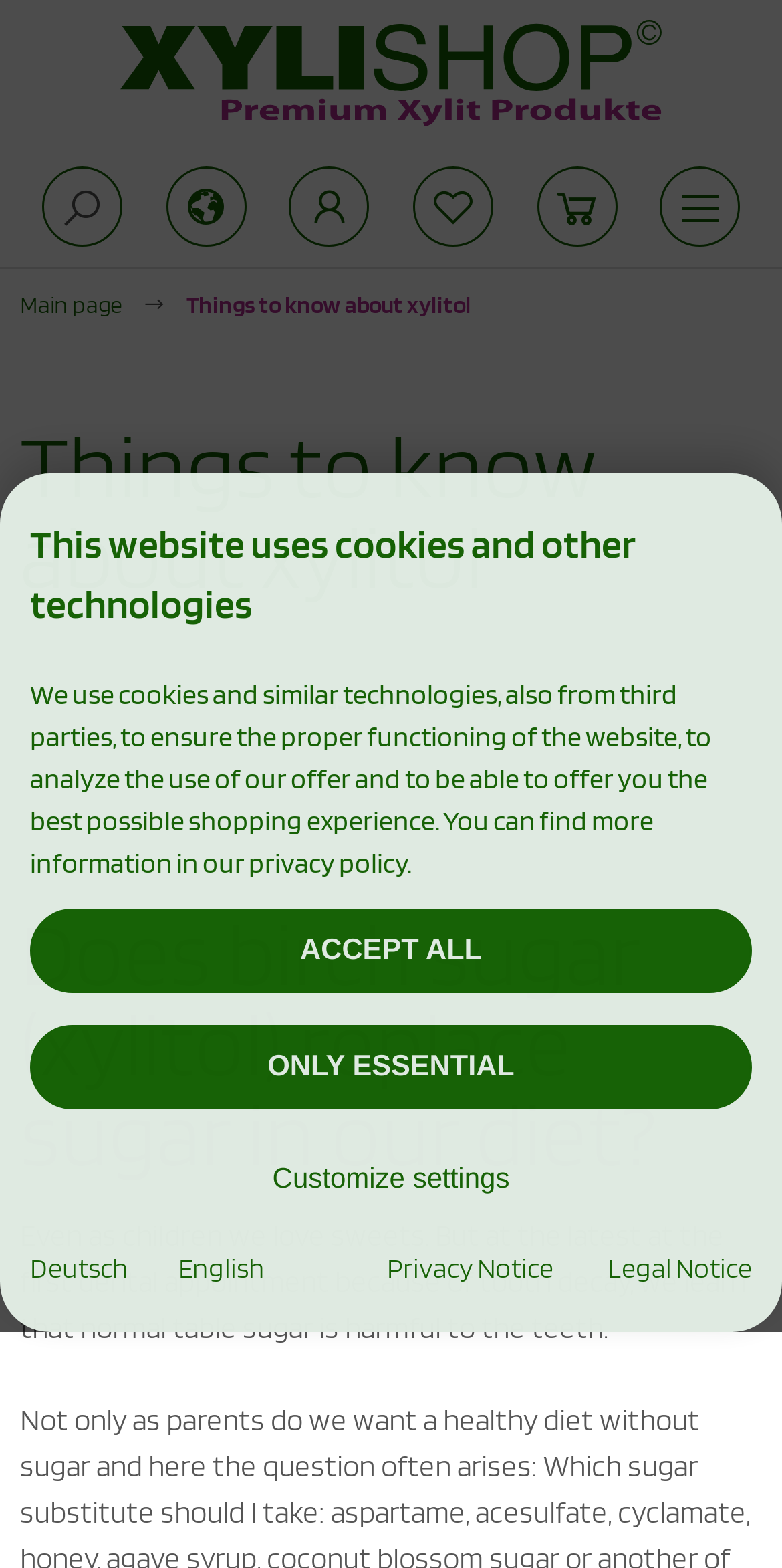Give an extensive and precise description of the webpage.

This webpage is about xylitol, a natural sweetener, and its properties and health benefits. At the top, there is a navigation bar with several links, including "Xylishop - Premium Xylit Produkte", "Search", "Your settings", and social media icons. On the top right, there is a "Mobile Menu" link.

Below the navigation bar, there is a main content section. It starts with a link to the "Main page" and a heading "Things to know about xylitol". This heading is followed by a brief introduction to xylitol and its importance.

The main content is divided into sections, each with its own heading. The first section is about the basics of xylitol, with a heading "THINGS TO KNOW ABOUT XYLITOL" in a larger font size. This section contains a list with a bullet point "■" and a link to more information.

The next section is about replacing sugar with birch sugar (xylitol) in our diet. It starts with a heading and a paragraph of text discussing the harmful effects of normal table sugar on teeth.

At the bottom of the page, there is a section about cookies and privacy policy. It contains a brief message about the use of cookies and technologies, followed by three buttons to manage cookie settings: "ACCEPT ALL", "ONLY ESSENTIAL", and "Customize settings".

Finally, at the very bottom, there are links to switch the language to "Deutsch" or "English", as well as links to "Privacy Notice" and "Legal Notice".